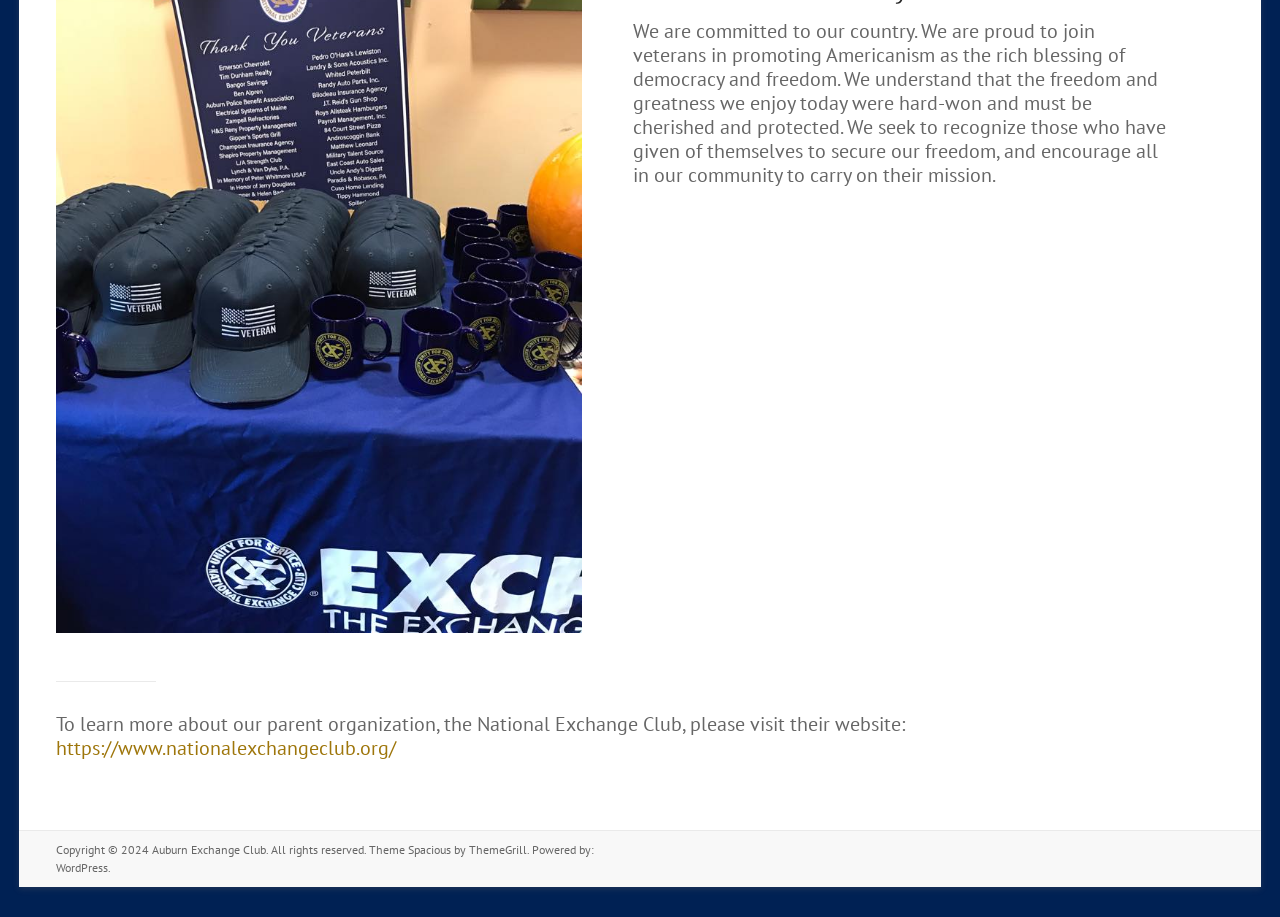Respond with a single word or phrase to the following question: What is the year of copyright?

2024